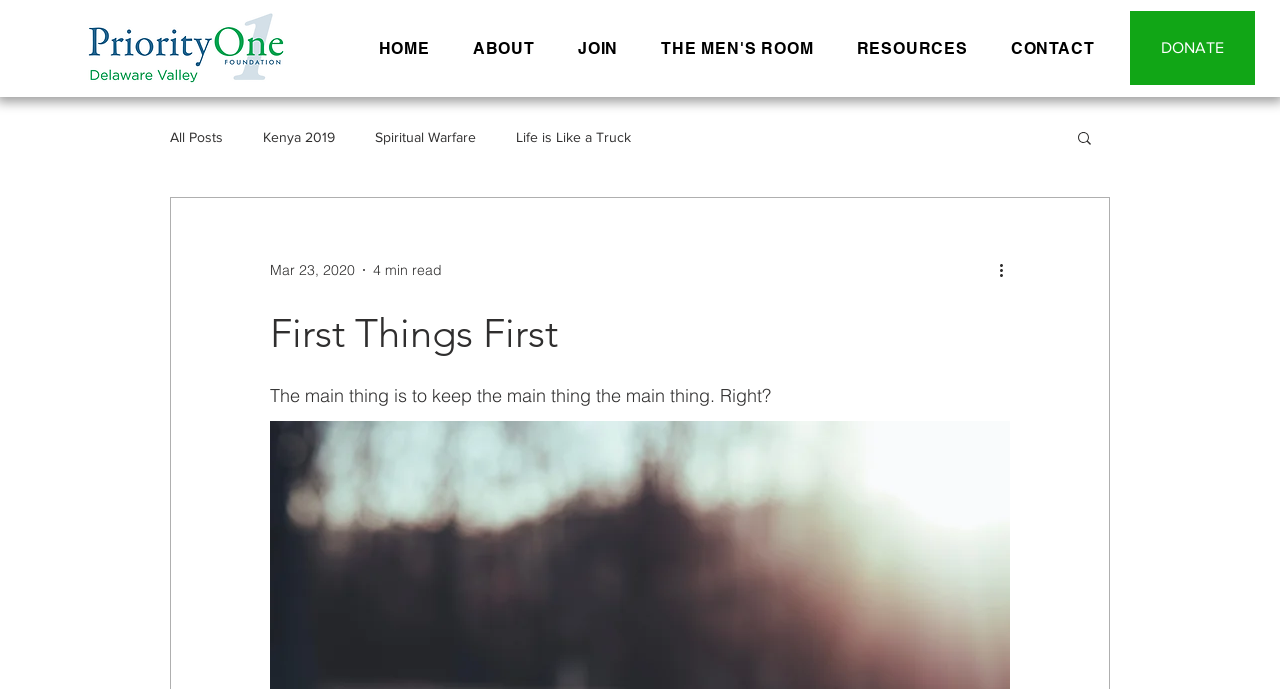How many links are in the 'blog' navigation menu?
Please ensure your answer to the question is detailed and covers all necessary aspects.

There are four links in the 'blog' navigation menu, which are 'All Posts', 'Kenya 2019', 'Spiritual Warfare', and 'Life is Like a Truck'.